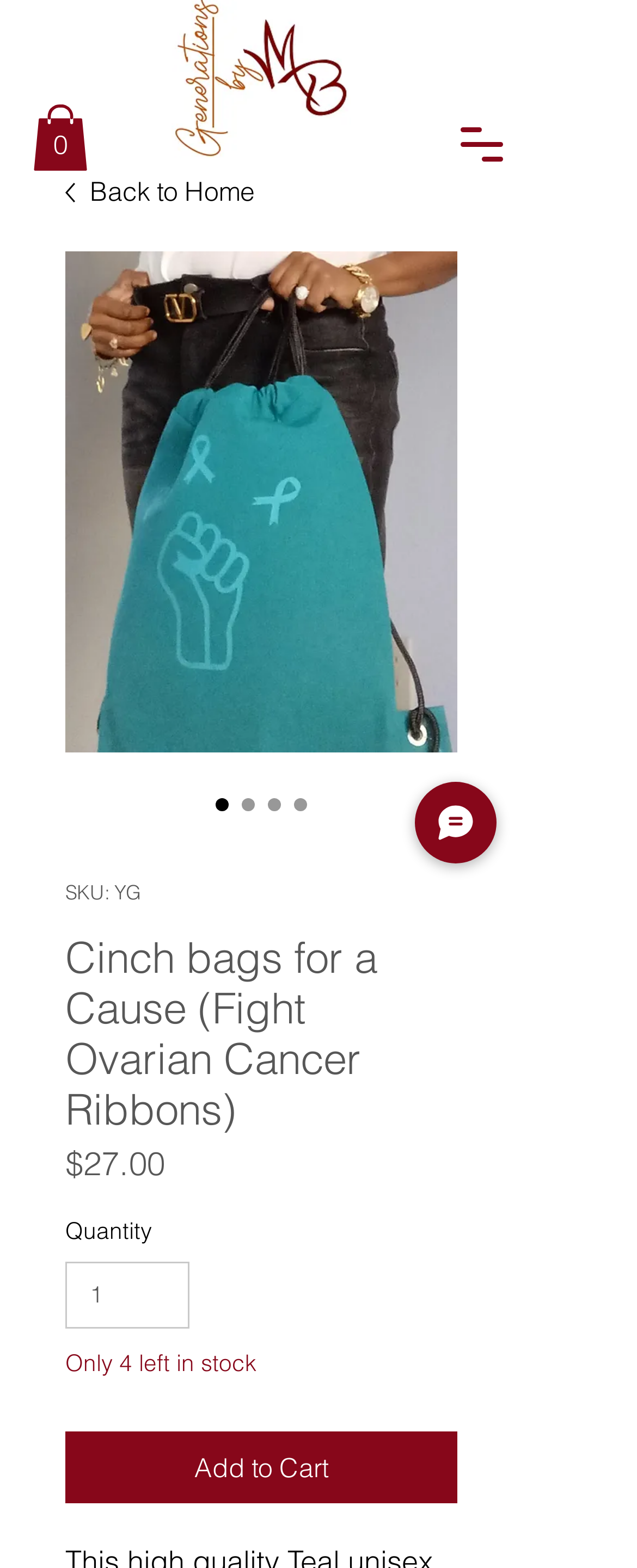Please determine the bounding box coordinates for the UI element described here. Use the format (top-left x, top-left y, bottom-right x, bottom-right y) with values bounded between 0 and 1: aria-label="Open navigation menu"

[0.692, 0.066, 0.821, 0.118]